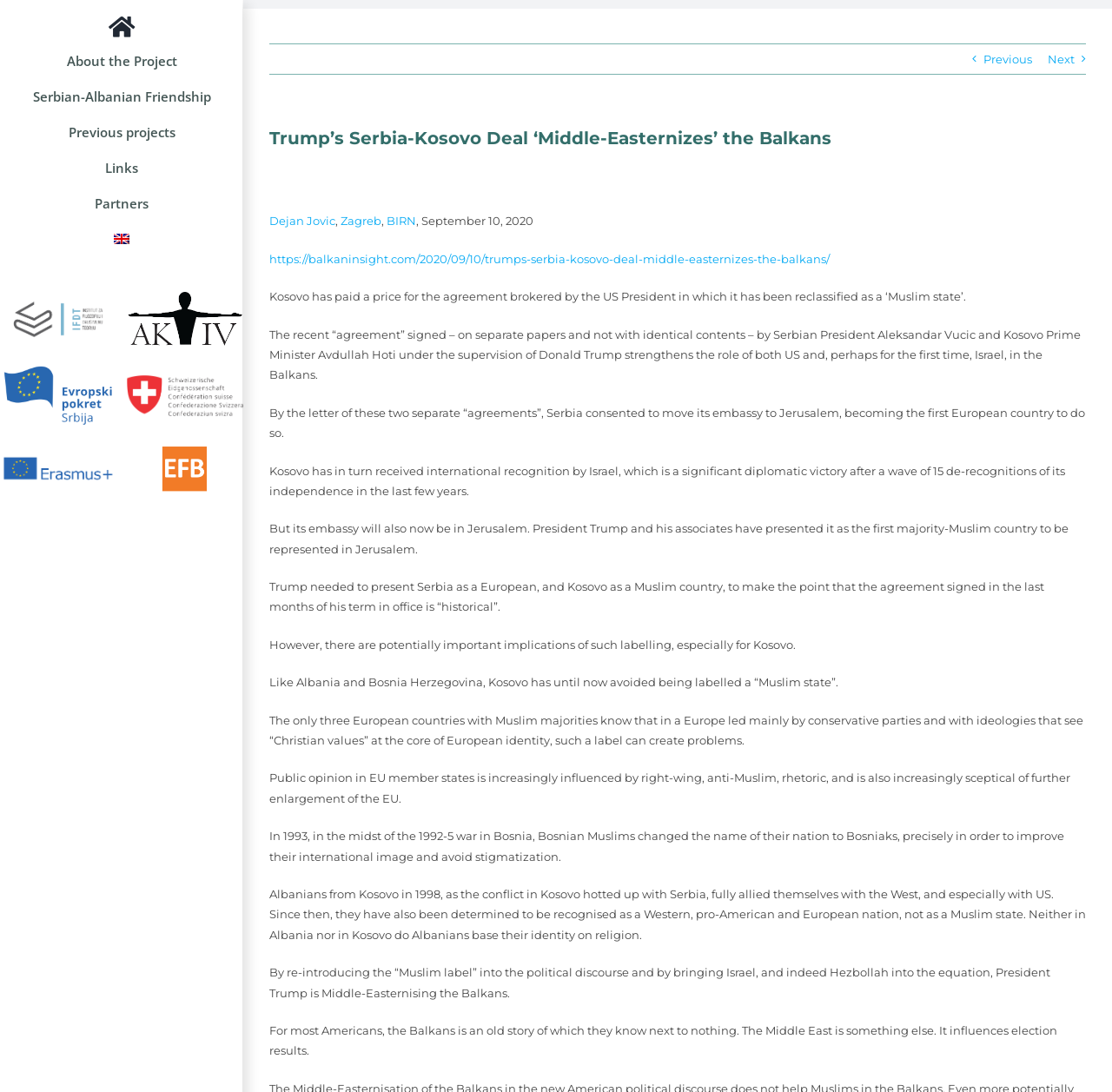Answer the question with a brief word or phrase:
What is the author's opinion on Trump's presentation of the agreement?

Historical